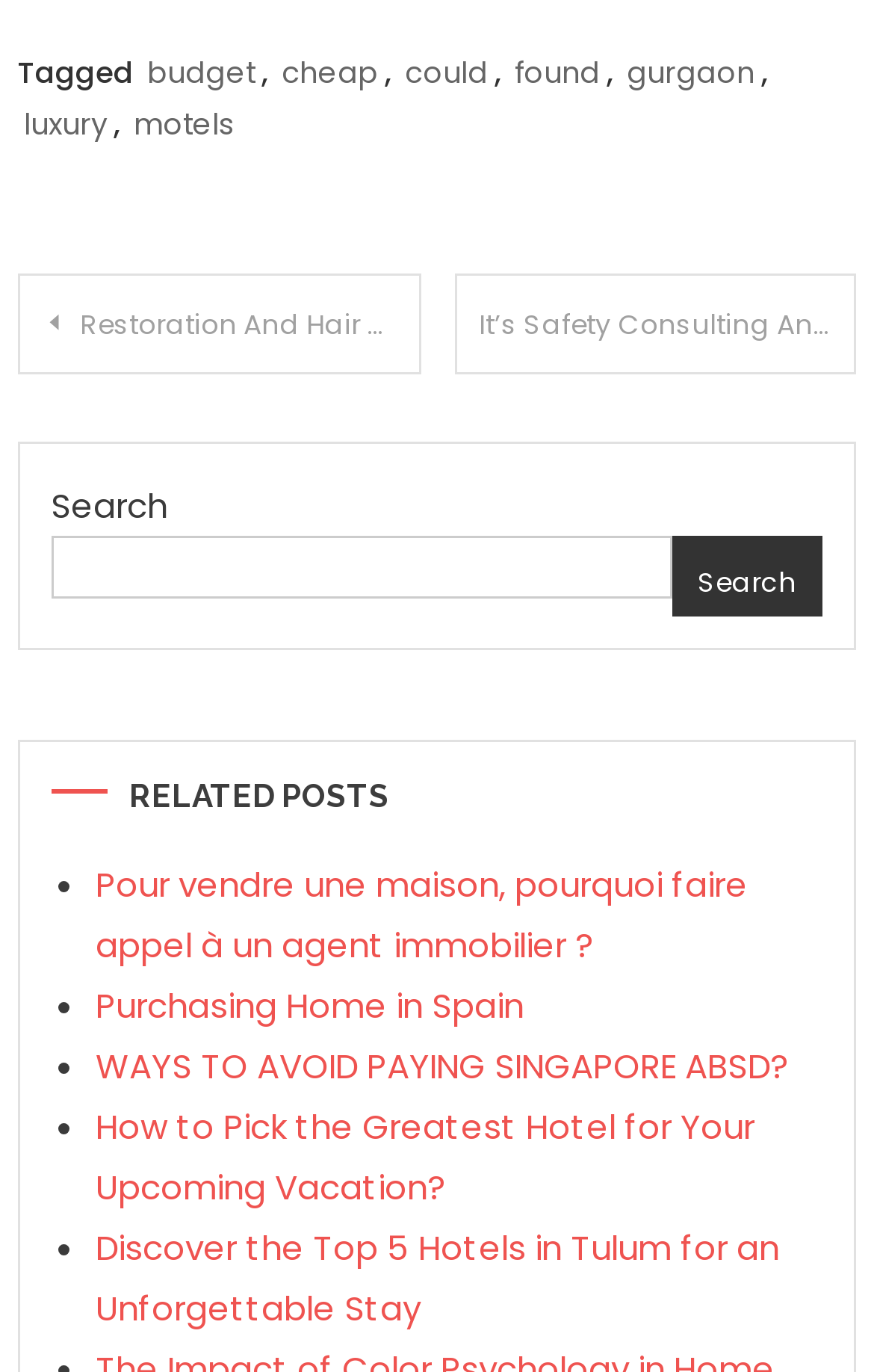Select the bounding box coordinates of the element I need to click to carry out the following instruction: "Explore 'WAYS TO AVOID PAYING SINGAPORE ABSD?' post".

[0.11, 0.76, 0.902, 0.795]